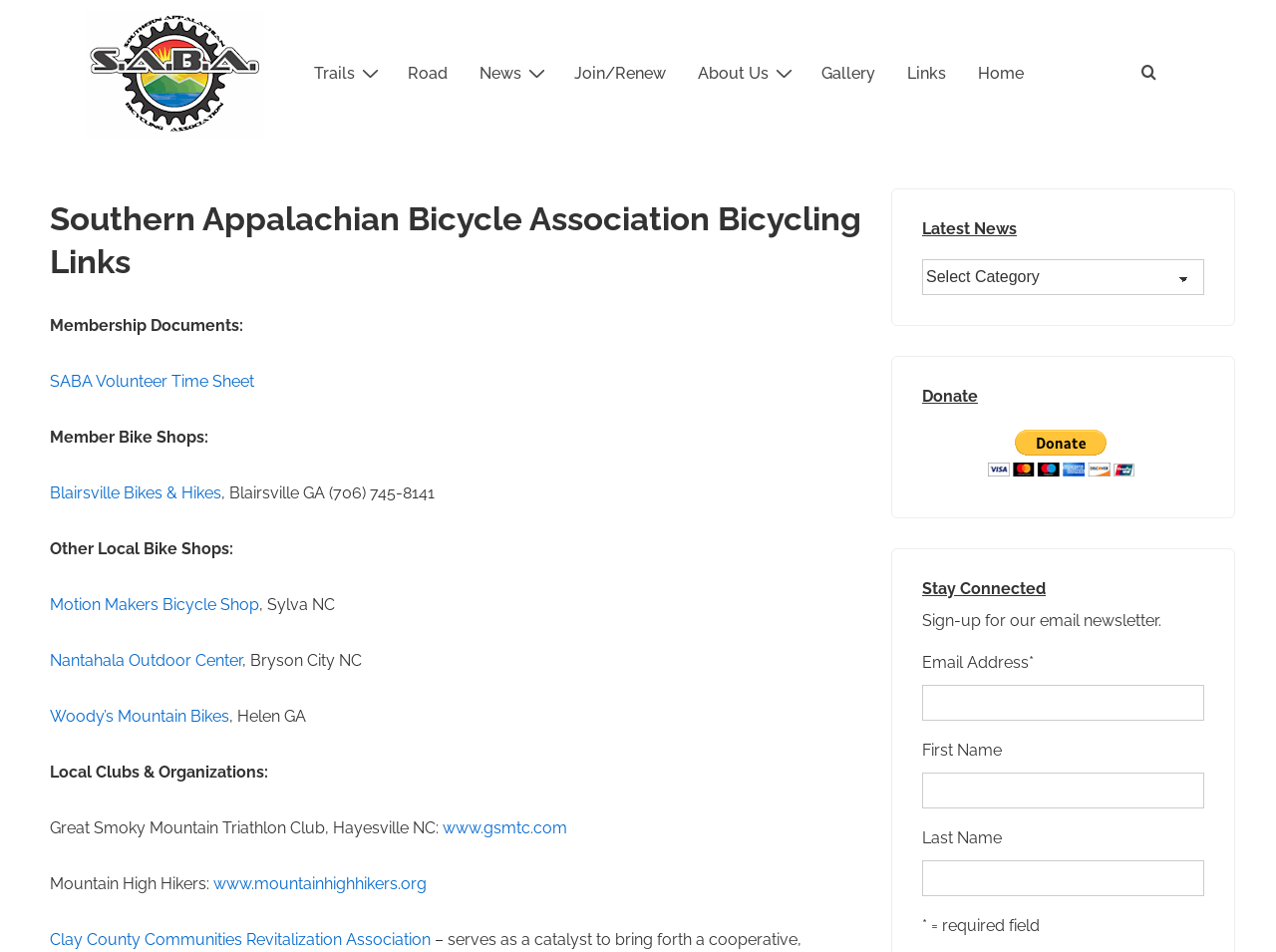Please find the bounding box coordinates of the section that needs to be clicked to achieve this instruction: "Open the 'About Us' menu".

[0.547, 0.052, 0.642, 0.103]